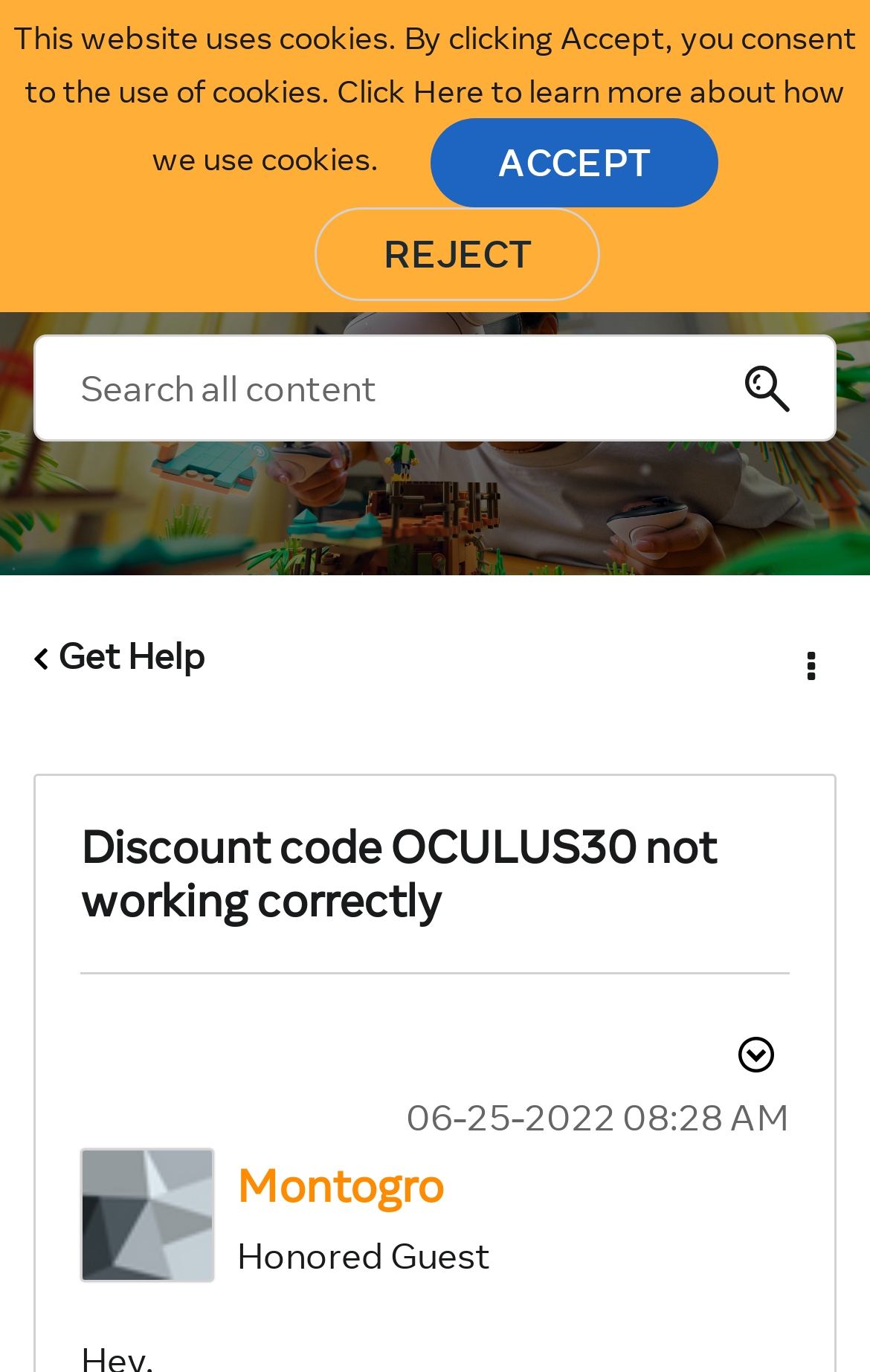Kindly determine the bounding box coordinates for the area that needs to be clicked to execute this instruction: "Sort the results".

None